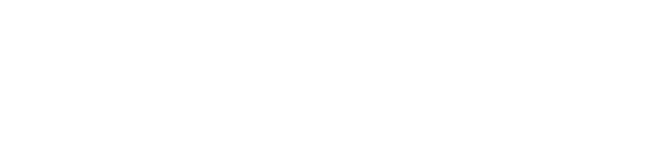Use a single word or phrase to respond to the question:
What is the name of the Iron Man suit featured in the mod?

MK85